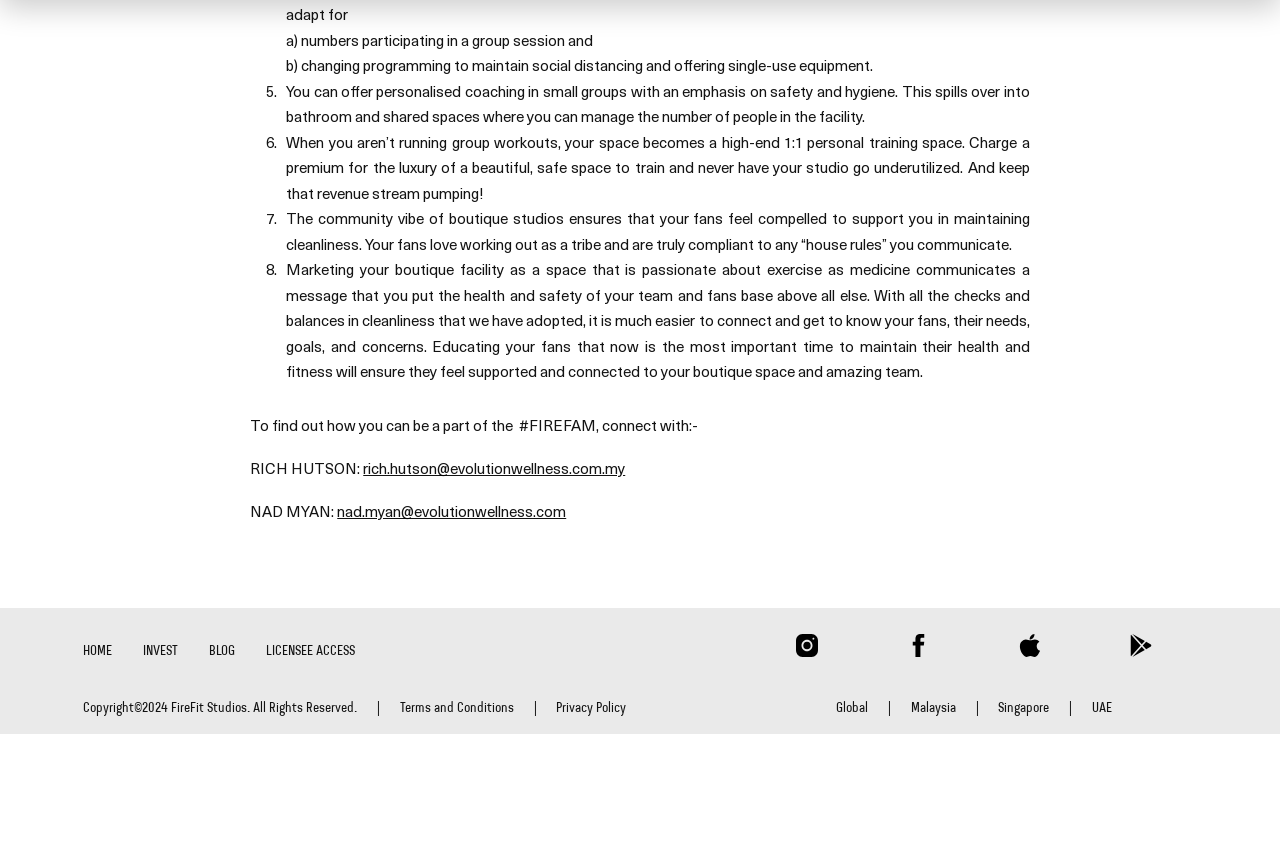What is the focus of the boutique studio?
Look at the screenshot and provide an in-depth answer.

The webpage emphasizes the importance of safety and hygiene in boutique studios, suggesting that the focus is on providing a clean and safe environment for clients.